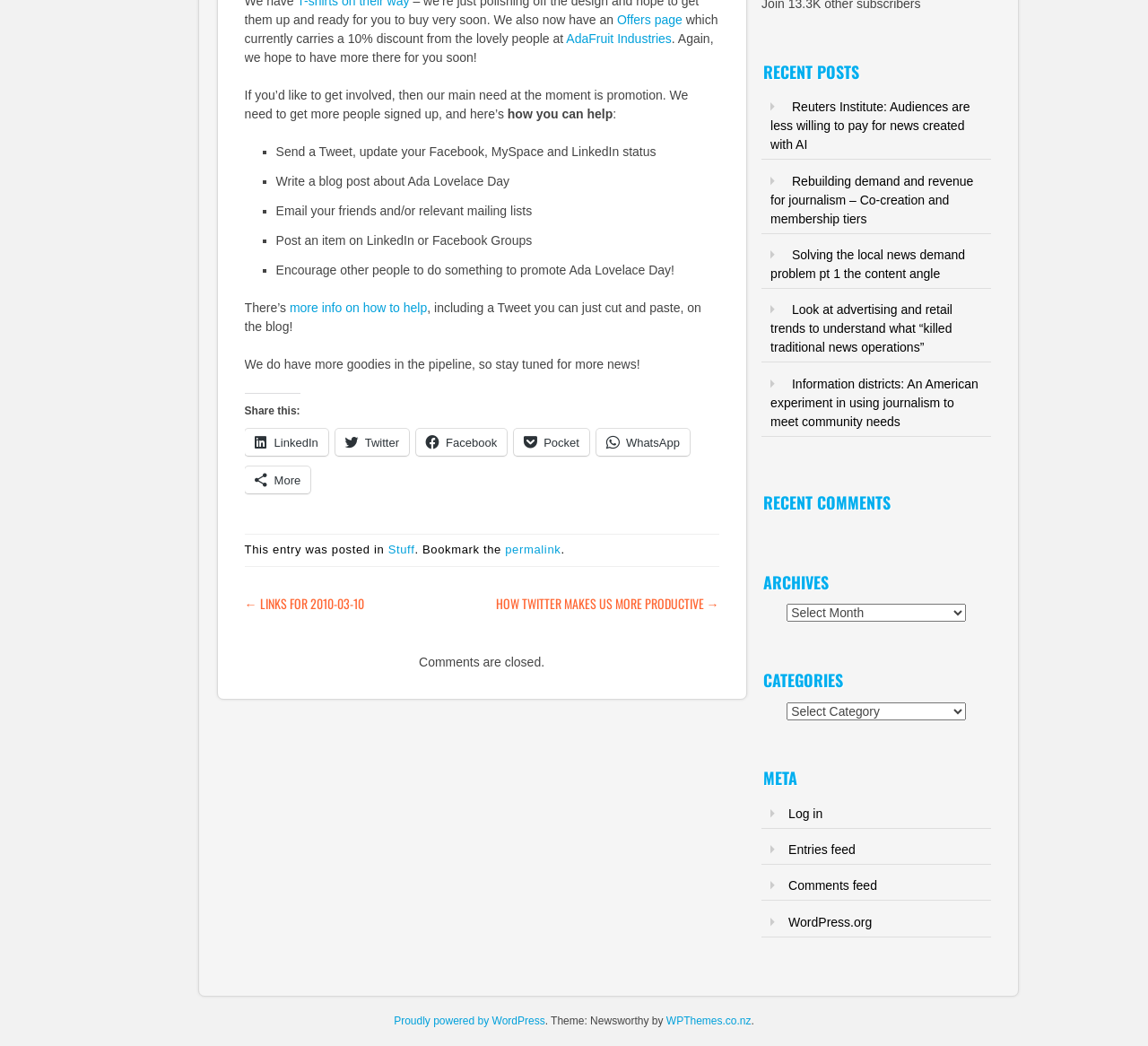Determine the bounding box for the HTML element described here: "Comments feed". The coordinates should be given as [left, top, right, bottom] with each number being a float between 0 and 1.

[0.687, 0.84, 0.764, 0.854]